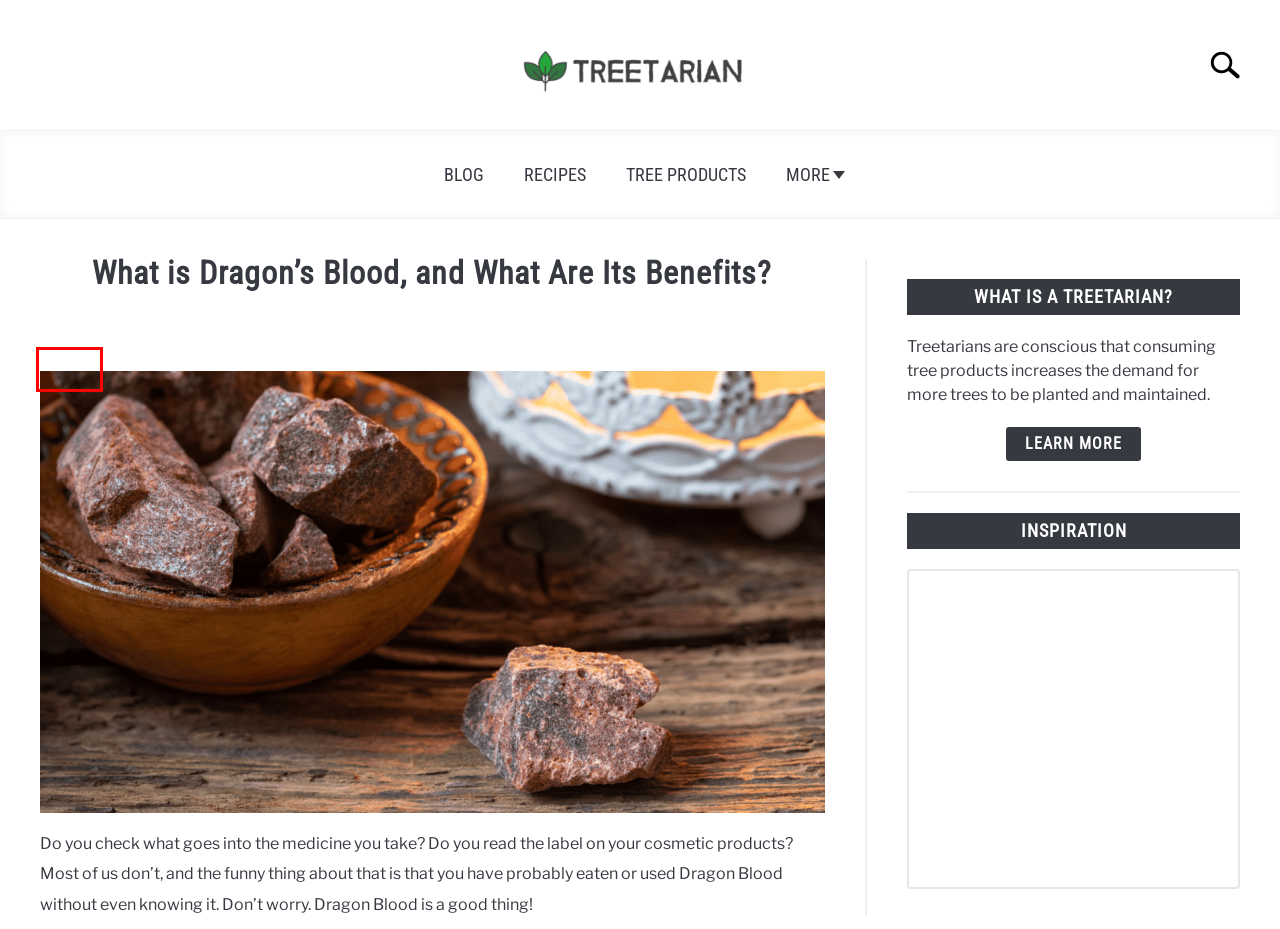You have been given a screenshot of a webpage with a red bounding box around a UI element. Select the most appropriate webpage description for the new webpage that appears after clicking the element within the red bounding box. The choices are:
A. Podcast - Treetarian
B. Tree Remedies Archives - Treetarian
C. Tree Products List - Treetarian
D. Blog - Treetarian
E. Tree cosmetics Archives - Treetarian
F. Tree Food Archives - Treetarian
G. Frederik Lamote, Author at Treetarian
H. Studies - Treetarian

G